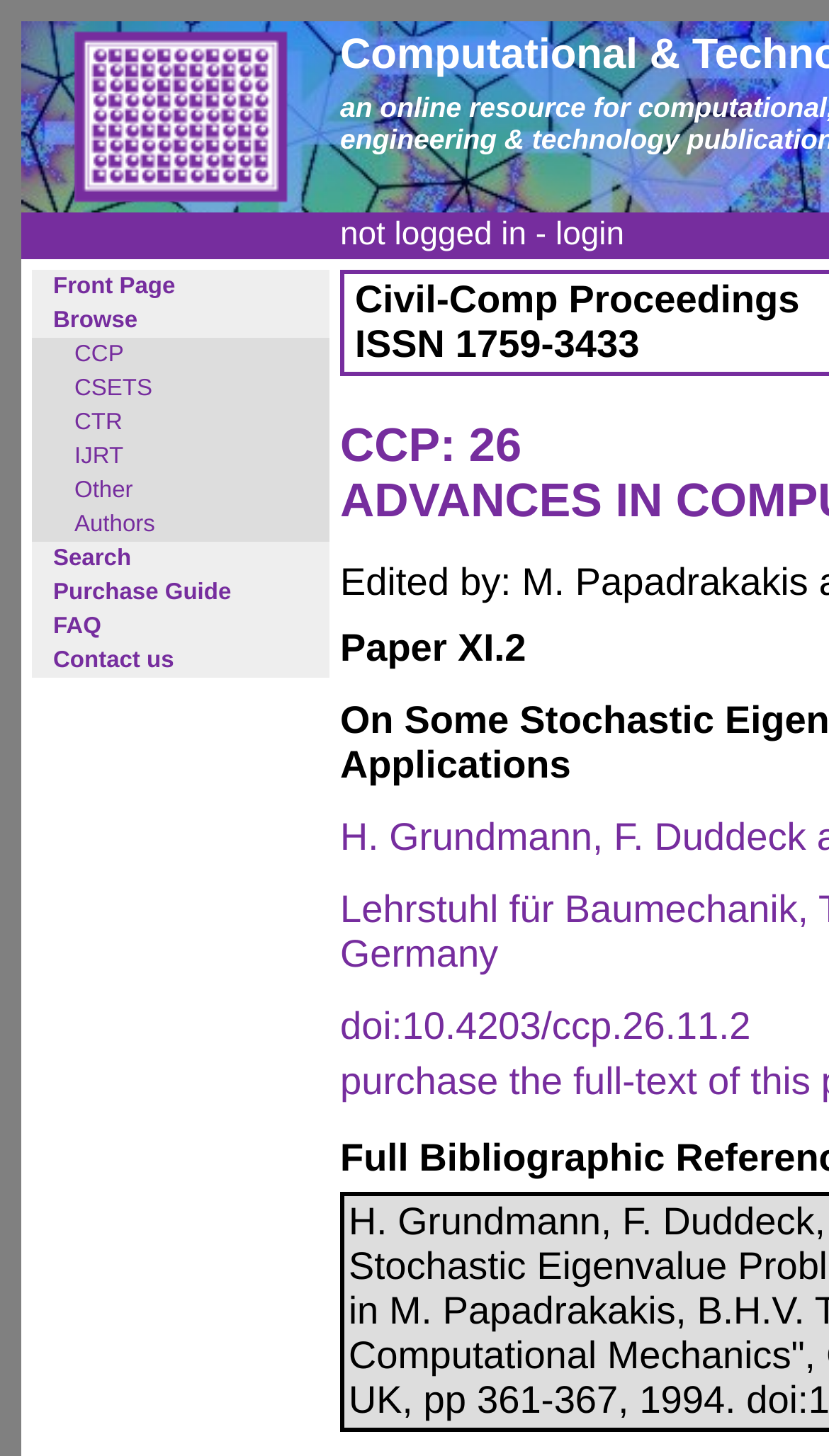Locate the bounding box coordinates of the element I should click to achieve the following instruction: "click on login".

[0.67, 0.149, 0.753, 0.174]